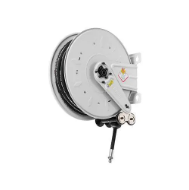What safety feature does the reel have?
Refer to the image and answer the question using a single word or phrase.

Integrated locking system